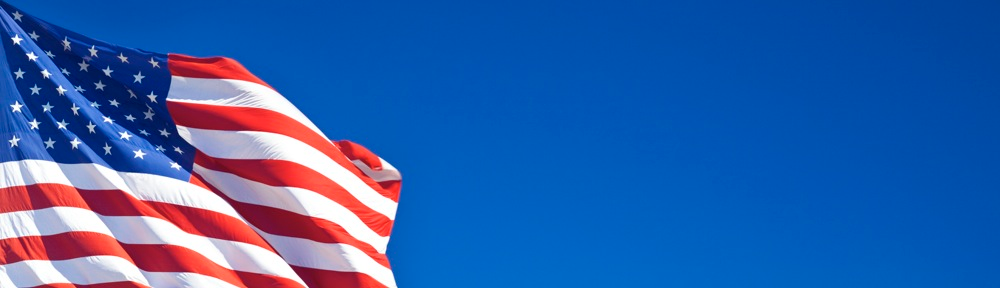Offer a detailed explanation of the image's components.

The image prominently features the American flag, waving gracefully against a clear blue sky. The vibrant red and white stripes of the flag are contrasted beautifully by its star-studded blue field, symbolizing the unity and freedom of the nation. This visual representation evokes feelings of patriotism and pride, often associated with important national holidays such as Independence Day. The clarity of the blue sky enhances the flag's colors, making it a striking symbol of hope and resilience.